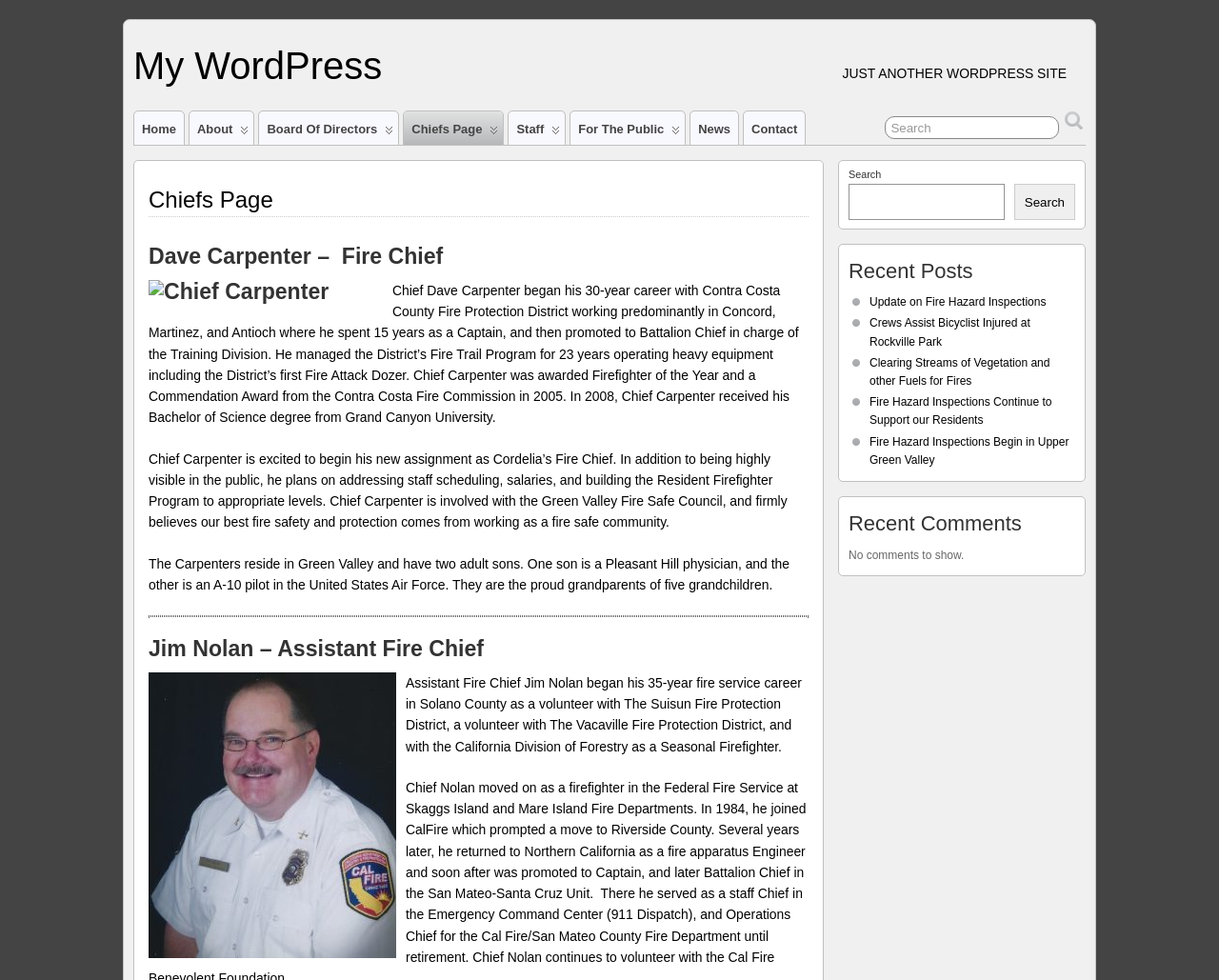How many grandchildren do the Carpenters have?
Using the image, respond with a single word or phrase.

Five